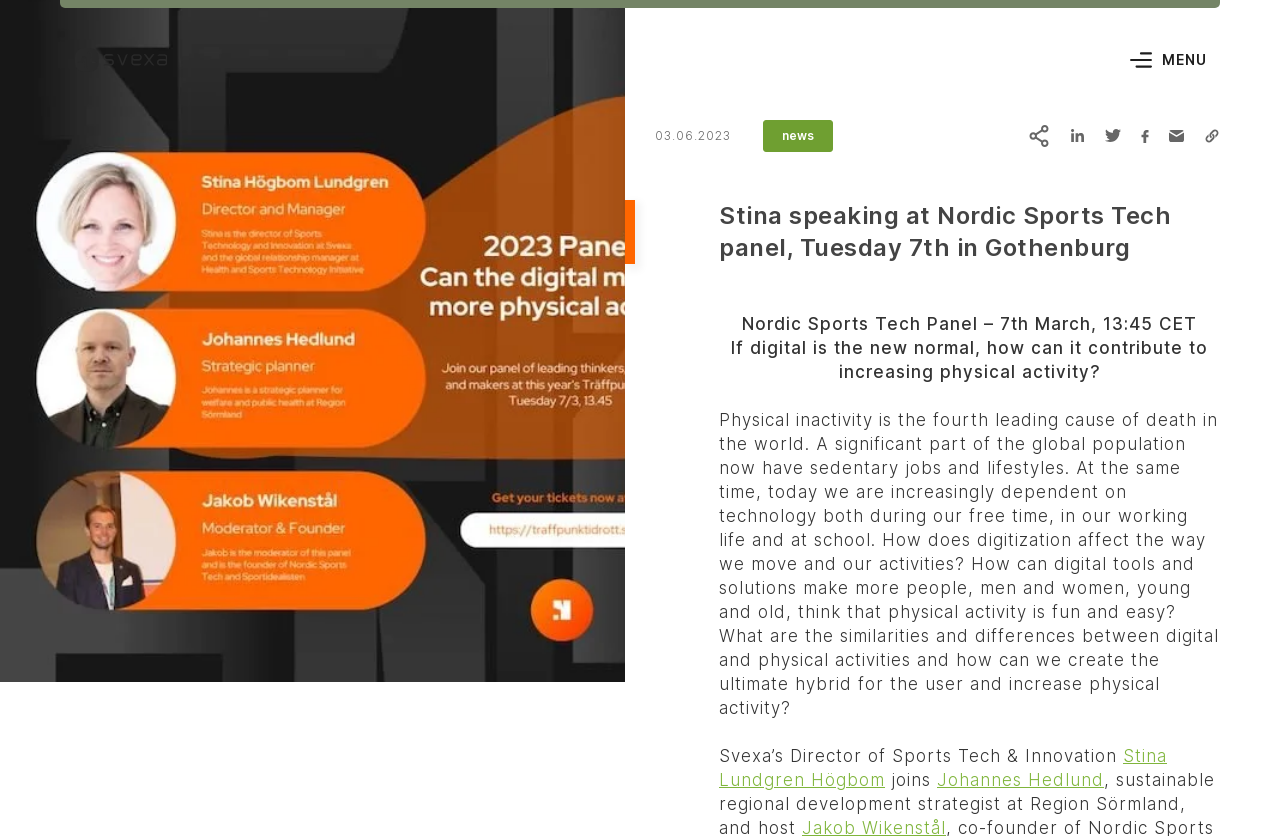Could you find the bounding box coordinates of the clickable area to complete this instruction: "Click the Svexa link"?

[0.059, 0.057, 0.131, 0.086]